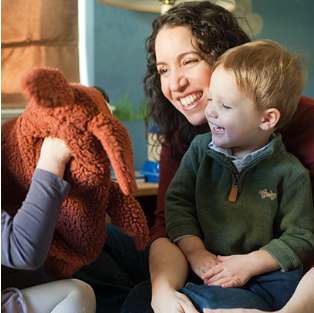Describe the image thoroughly.

In this heartwarming image, a mother is joyfully interacting with her two young children in a cozy indoor setting. The scene captures a delightful moment where one child playfully hides their face behind a plush, furry puppet, while the other boy, beaming with happiness, shares a laugh with his mother. The mother's warm smile reflects a nurturing, joyful atmosphere, highlighting the importance of family connection and playful moments at home. This image beautifully embodies the spirit of togetherness and play that aligns with the mission of Project Village, which aims to foster community and support for families navigating the challenges of life.